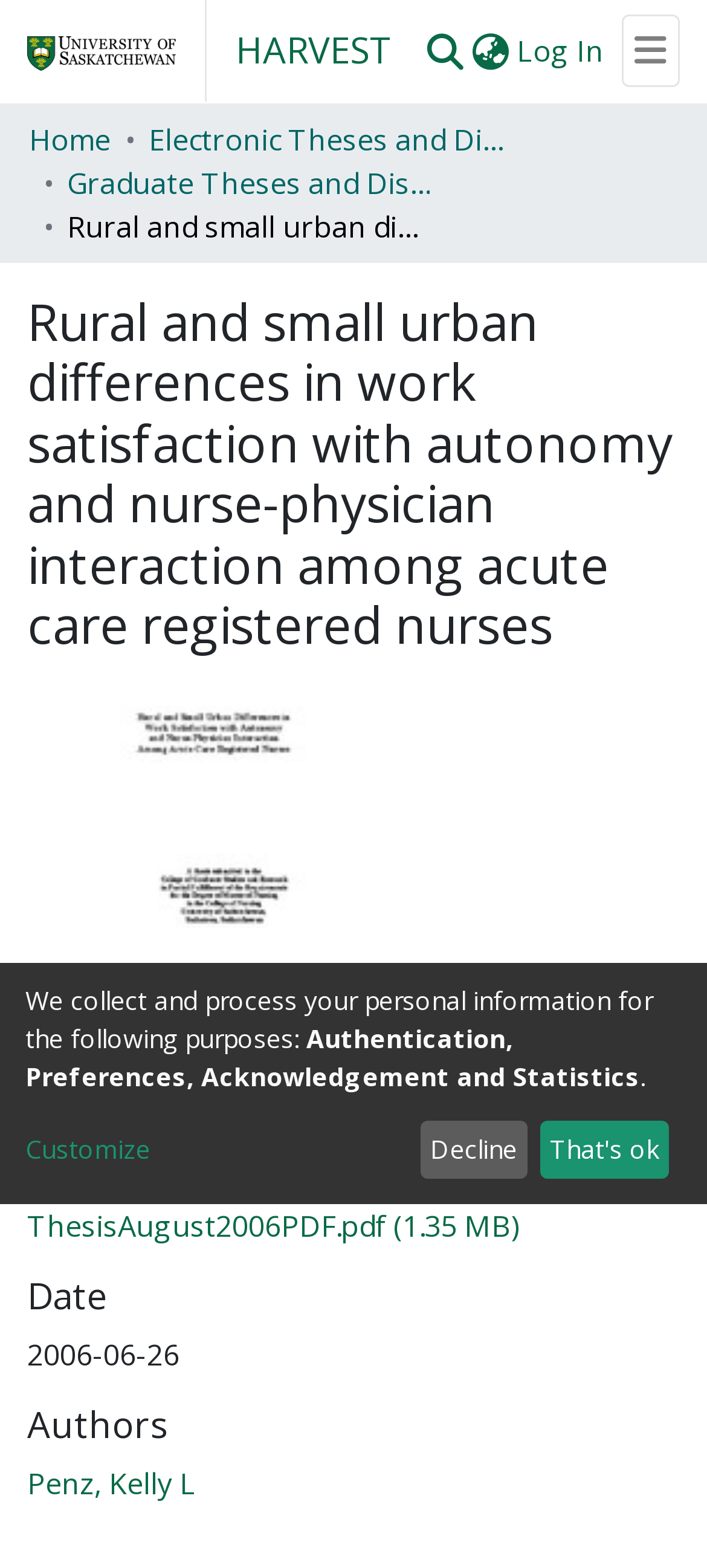Determine the bounding box for the described UI element: "HARVEST".

[0.333, 0.009, 0.556, 0.056]